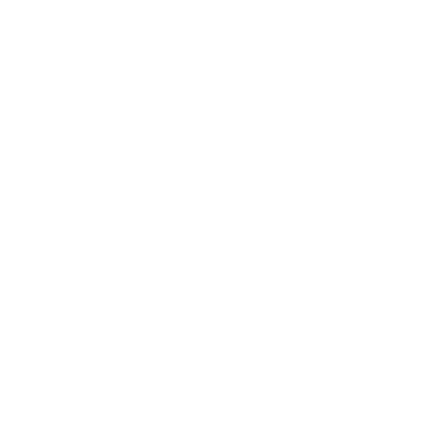What materials is the wallet made of?
Answer the question in as much detail as possible.

The wallet is designed to be durable, and it is made of materials such as PVC, PET, and ABS, which provides a strong and long-lasting structure to the wallet.